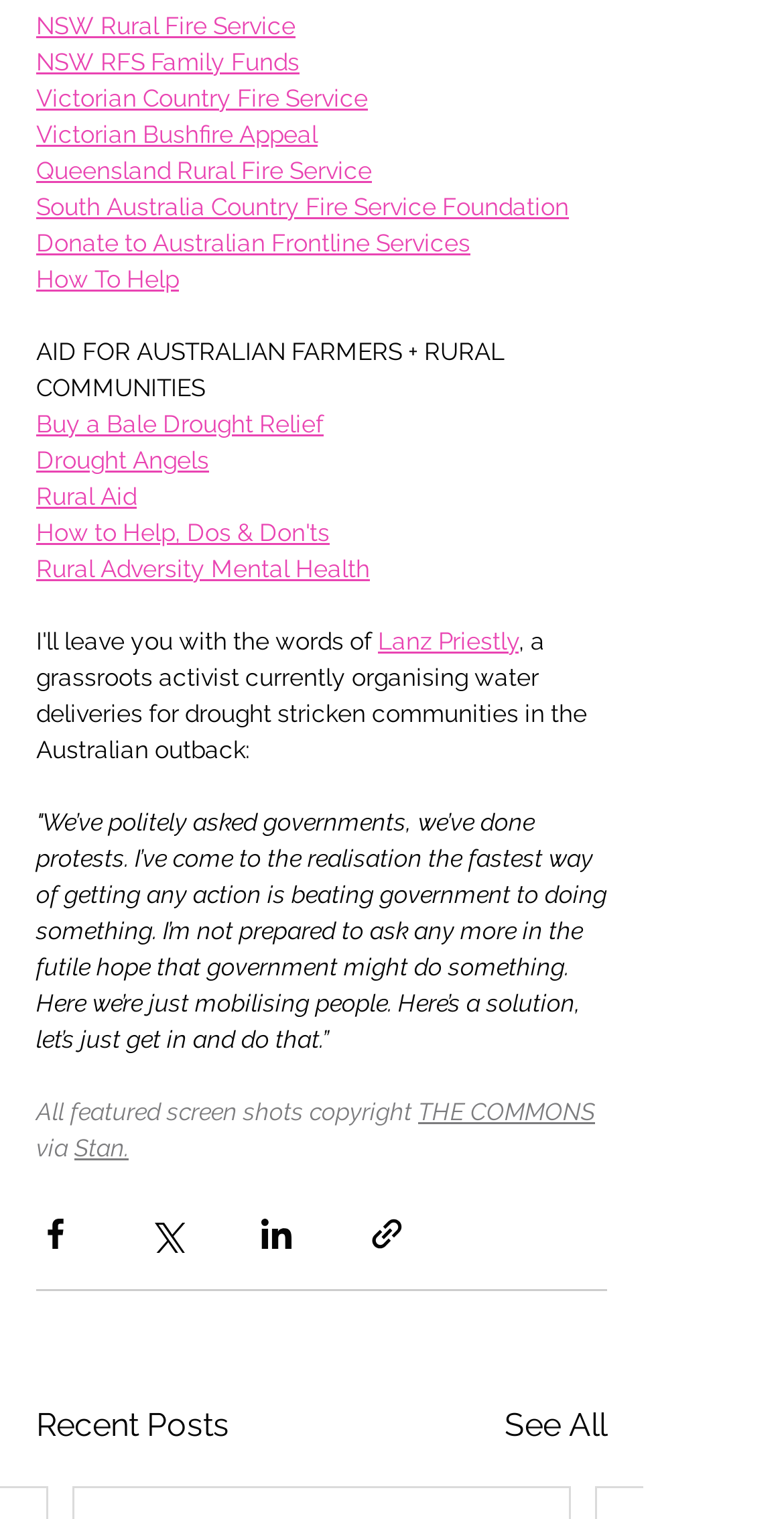Please provide the bounding box coordinates for the element that needs to be clicked to perform the following instruction: "See All recent posts". The coordinates should be given as four float numbers between 0 and 1, i.e., [left, top, right, bottom].

[0.644, 0.923, 0.774, 0.955]